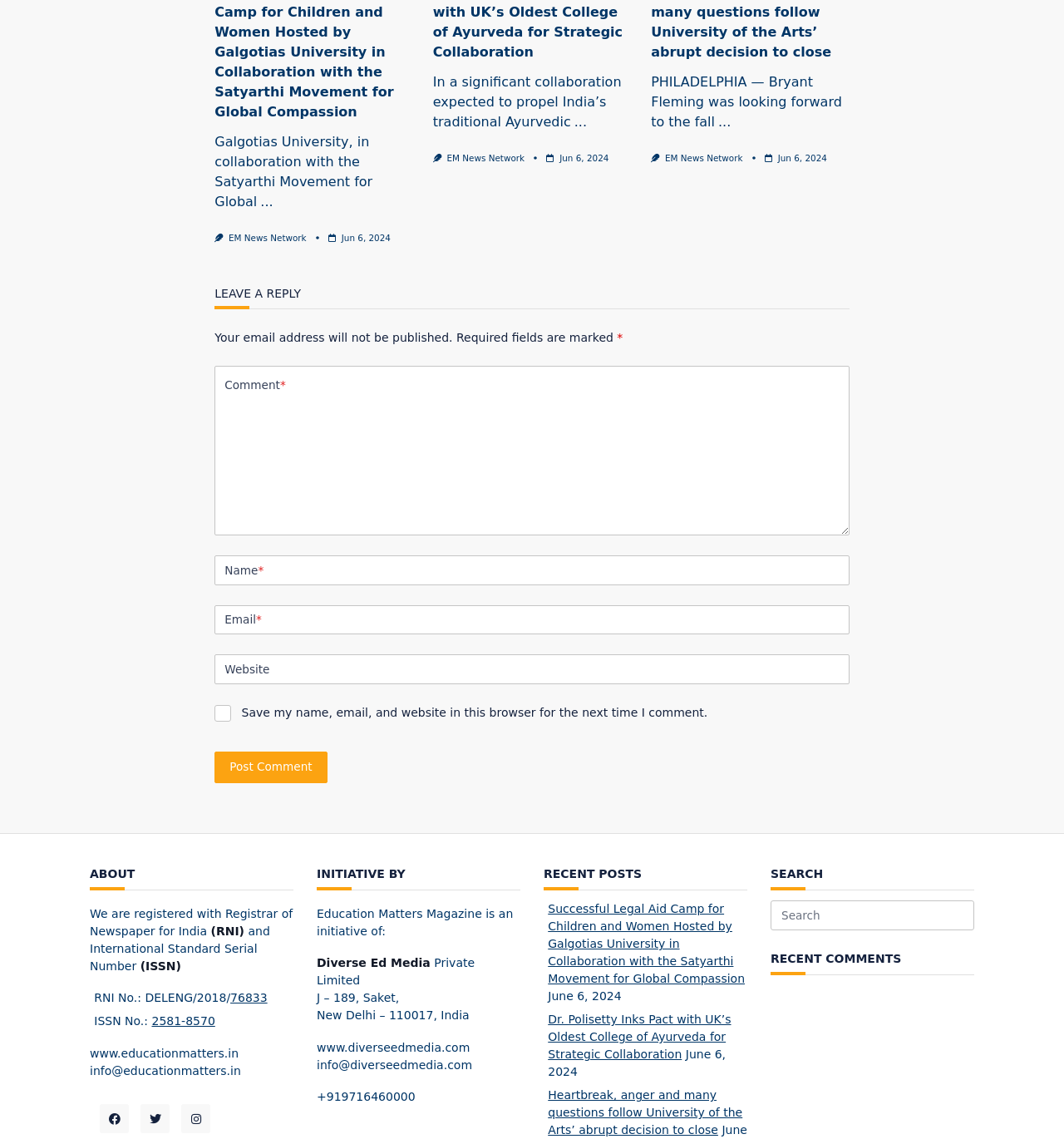Identify the bounding box coordinates for the region to click in order to carry out this instruction: "Type message". Provide the coordinates using four float numbers between 0 and 1, formatted as [left, top, right, bottom].

None